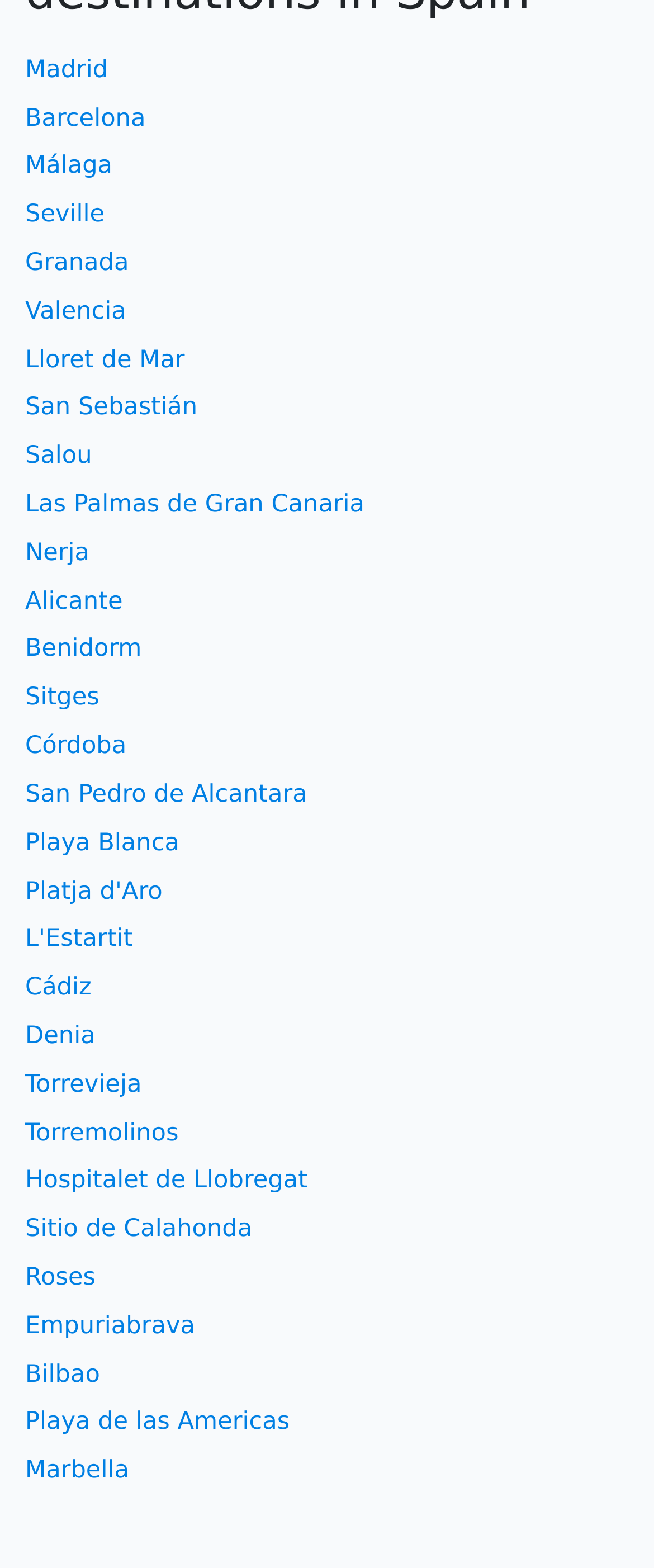What is the most popular tourist destination in Spain?
Using the information from the image, answer the question thoroughly.

Although the webpage lists many popular tourist destinations in Spain, it does not explicitly indicate which one is the most popular. The list appears to be alphabetical, and there is no ranking or indication of popularity.